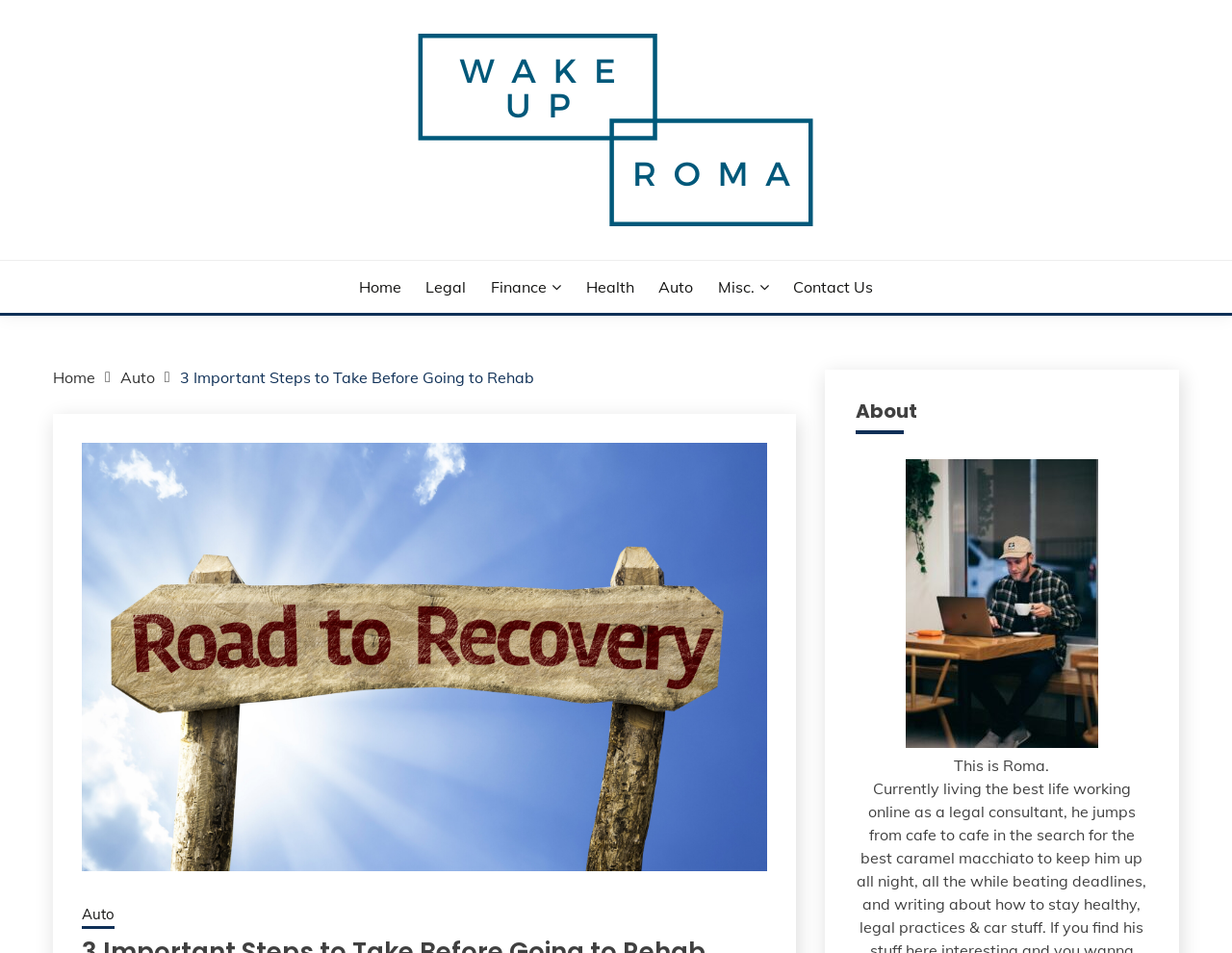Based on the image, give a detailed response to the question: What is the topic of the article?

The topic of the article can be inferred by examining the image with bounding box coordinates [0.066, 0.465, 0.622, 0.915] and OCR text 'If you're planning on entering a rehab facility, being prepared can help ease your mind and your nerves. Here are 3 steps to take before going to rehab.'. This suggests that the article is about preparing to enter a rehab facility.